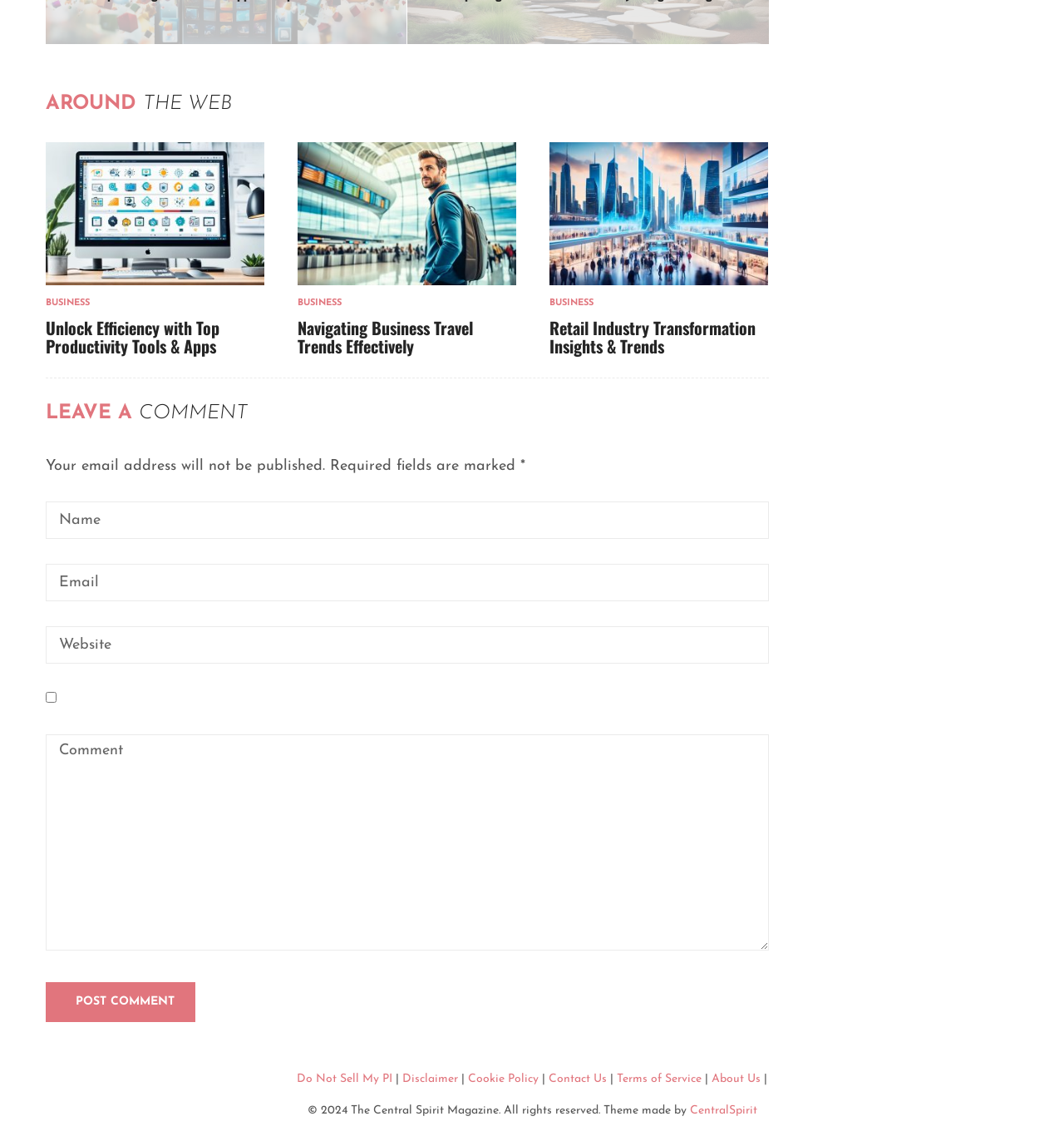Provide a brief response to the question using a single word or phrase: 
What is the main topic of the first article?

Productivity Tools & Apps